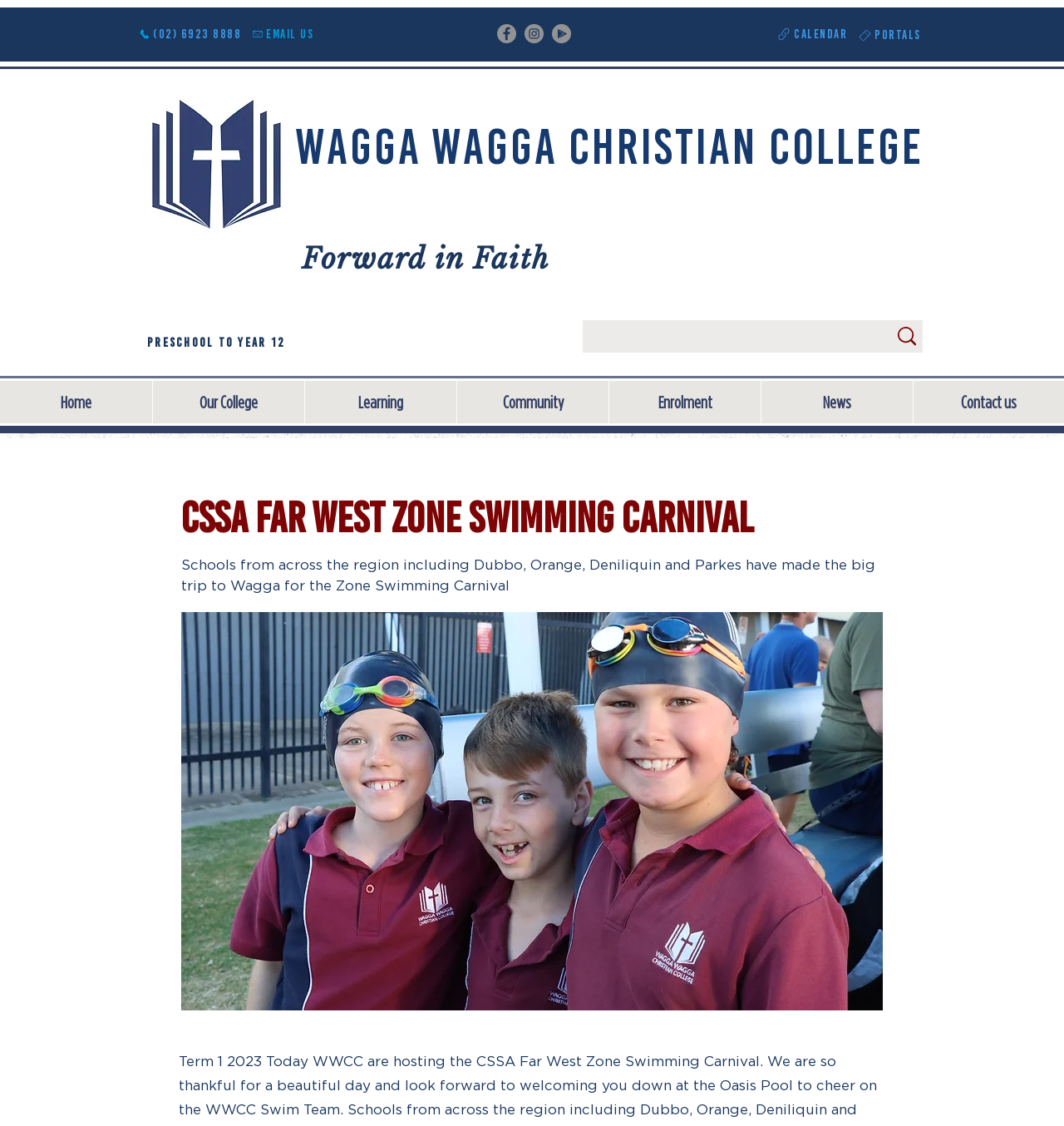Please analyze the image and give a detailed answer to the question:
What social media platforms are linked?

I found the social media links by looking at the top section of the webpage, where there is a 'Social Bar' with links to different platforms. The links are labeled as 'Facebook' and 'Instagram'.